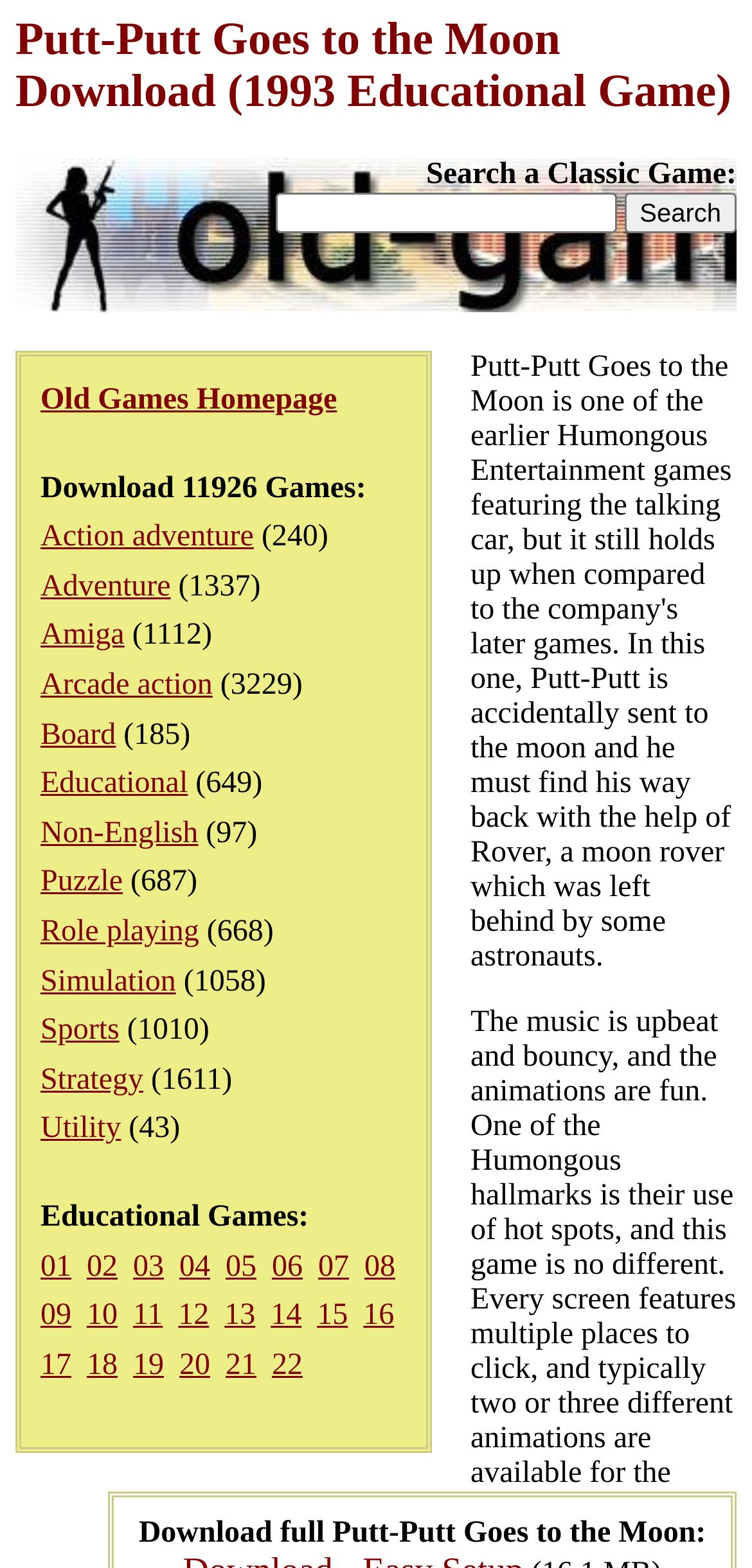Illustrate the webpage with a detailed description.

This webpage is dedicated to downloading the 1993 educational game "Putt-Putt Goes to the Moon". At the top, there is a heading with the game's title and a search bar with a "Search" button next to it, allowing users to search for classic games. Below the search bar, there is a link to the "Old Games Homepage".

The main content of the page is divided into two sections. On the left side, there are various links to different game categories, such as "Action adventure", "Adventure", "Amiga", and more, each accompanied by the number of games in that category in parentheses. These links are arranged vertically, taking up most of the left side of the page.

On the right side, there is a section titled "Educational Games" with a list of numbered links, ranging from "01" to "22", which likely represent different educational games that can be downloaded.

At the very bottom of the page, there is a static text that reads "Download full Putt-Putt Goes to the Moon:", which suggests that users can download the full game from this page.